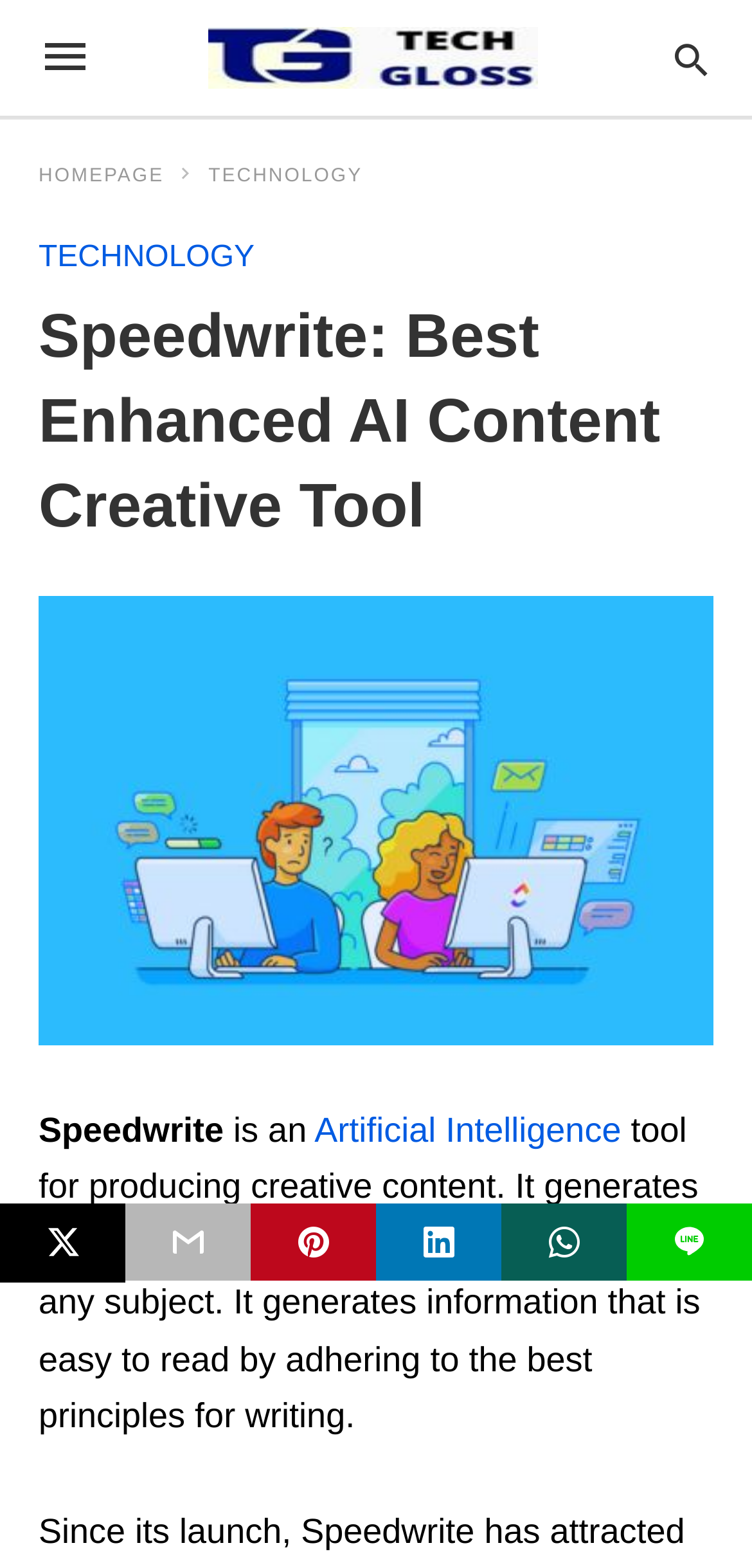Can you provide the bounding box coordinates for the element that should be clicked to implement the instruction: "Learn more about Artificial Intelligence"?

[0.418, 0.708, 0.826, 0.733]